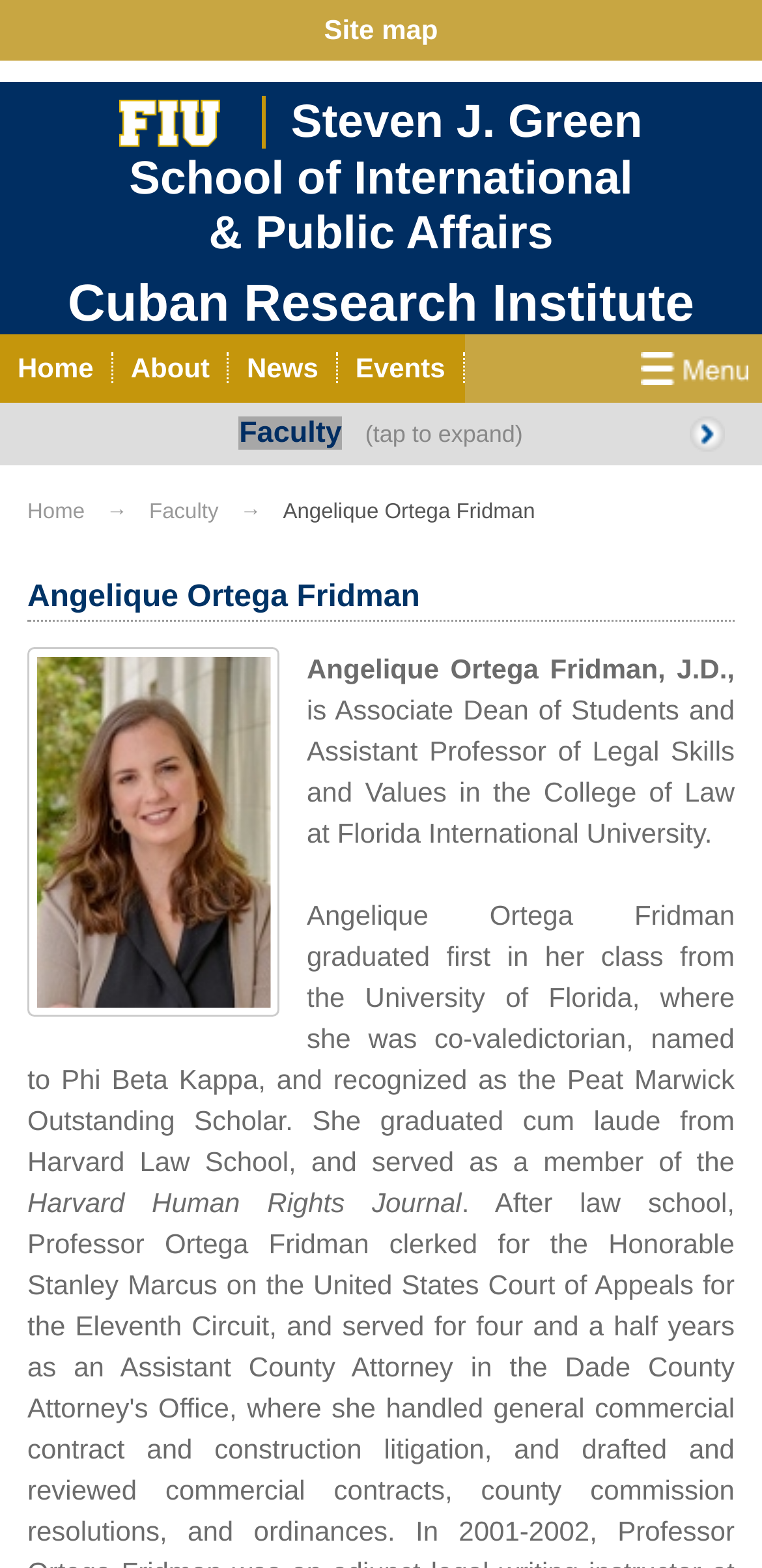What is the name of the person described on this webpage?
Answer the question with a detailed and thorough explanation.

The webpage has a heading with the name 'Angelique Ortega Fridman' and a static text describing her as 'Associate Dean of Students and Assistant Professor of Legal Skills and Values in the College of Law at Florida International University'.